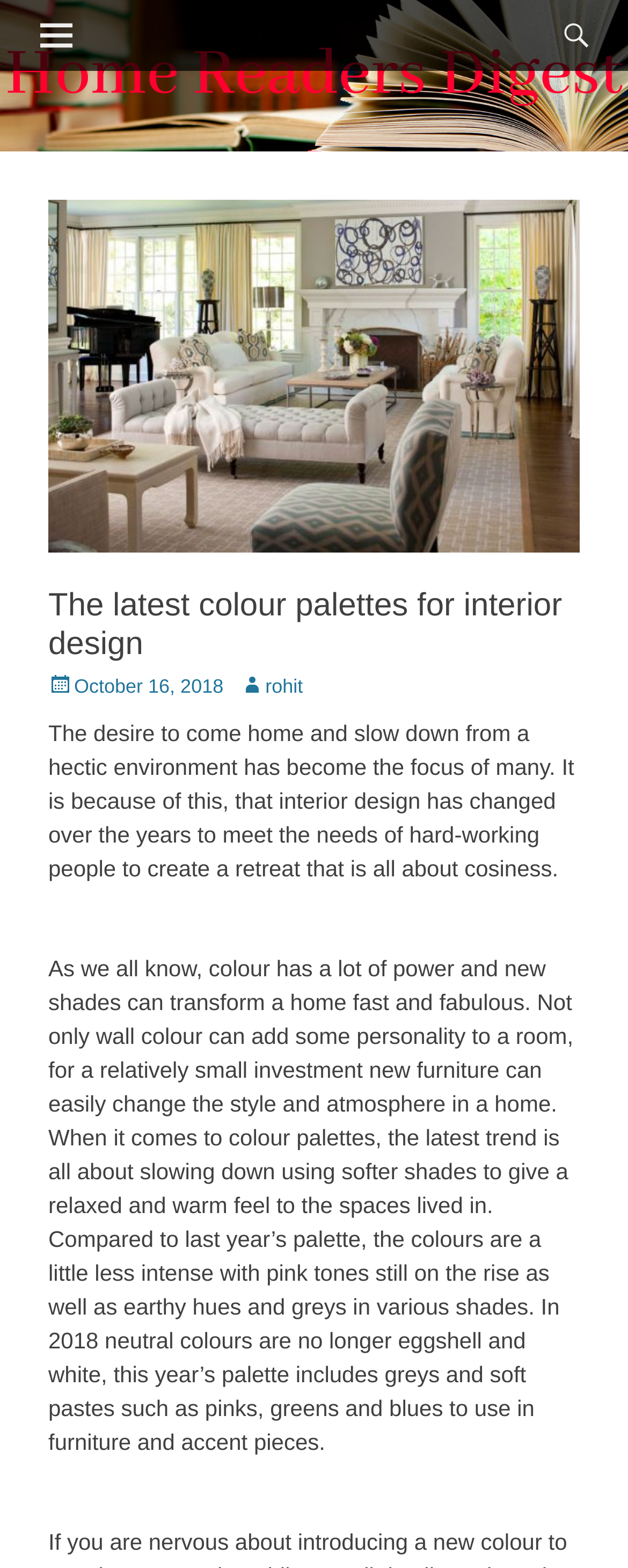Respond with a single word or phrase for the following question: 
What is the primary menu item?

Search